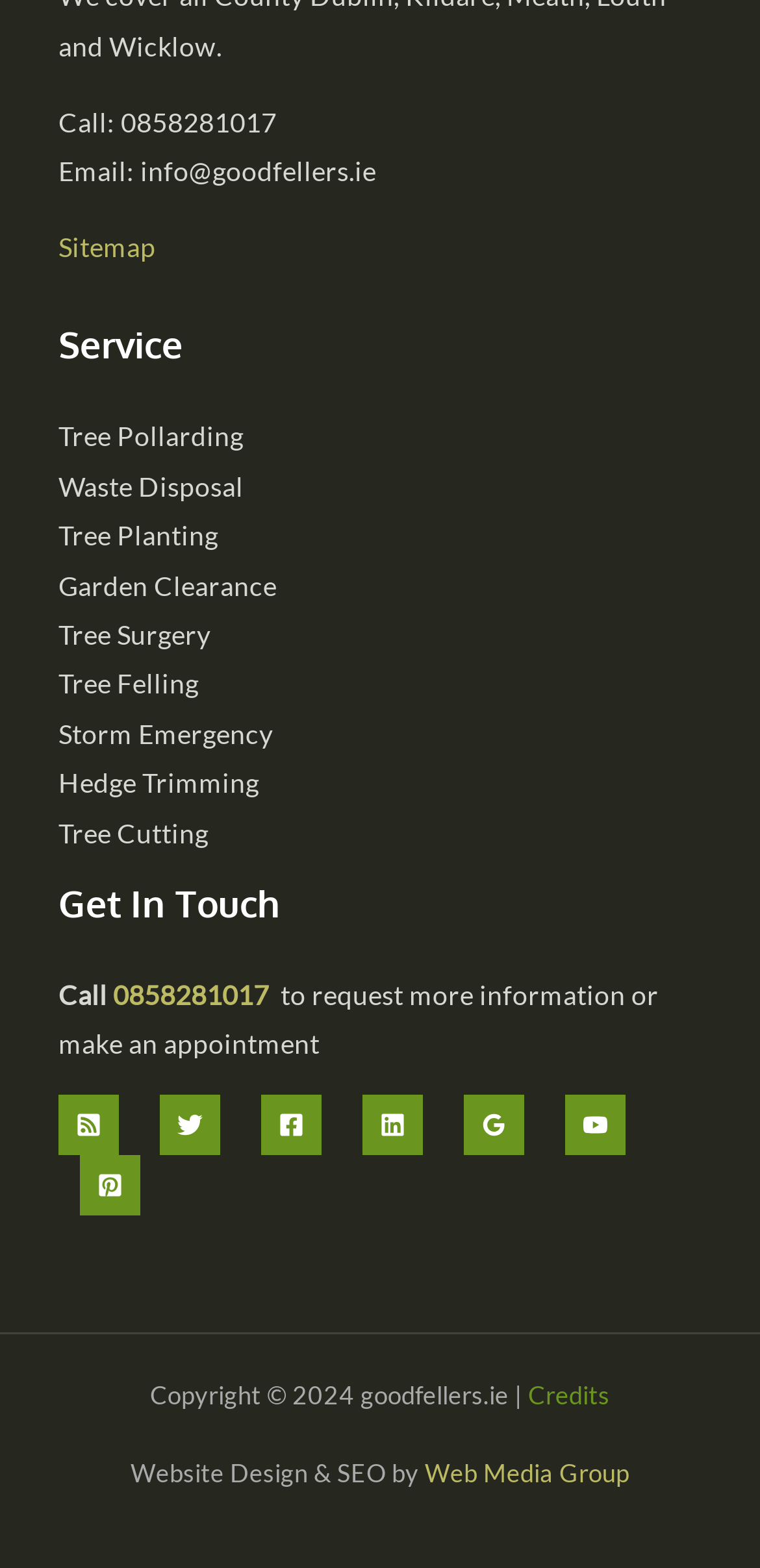Reply to the question below using a single word or brief phrase:
What social media platforms is Goodfellers on?

Twitter, Facebook, etc.